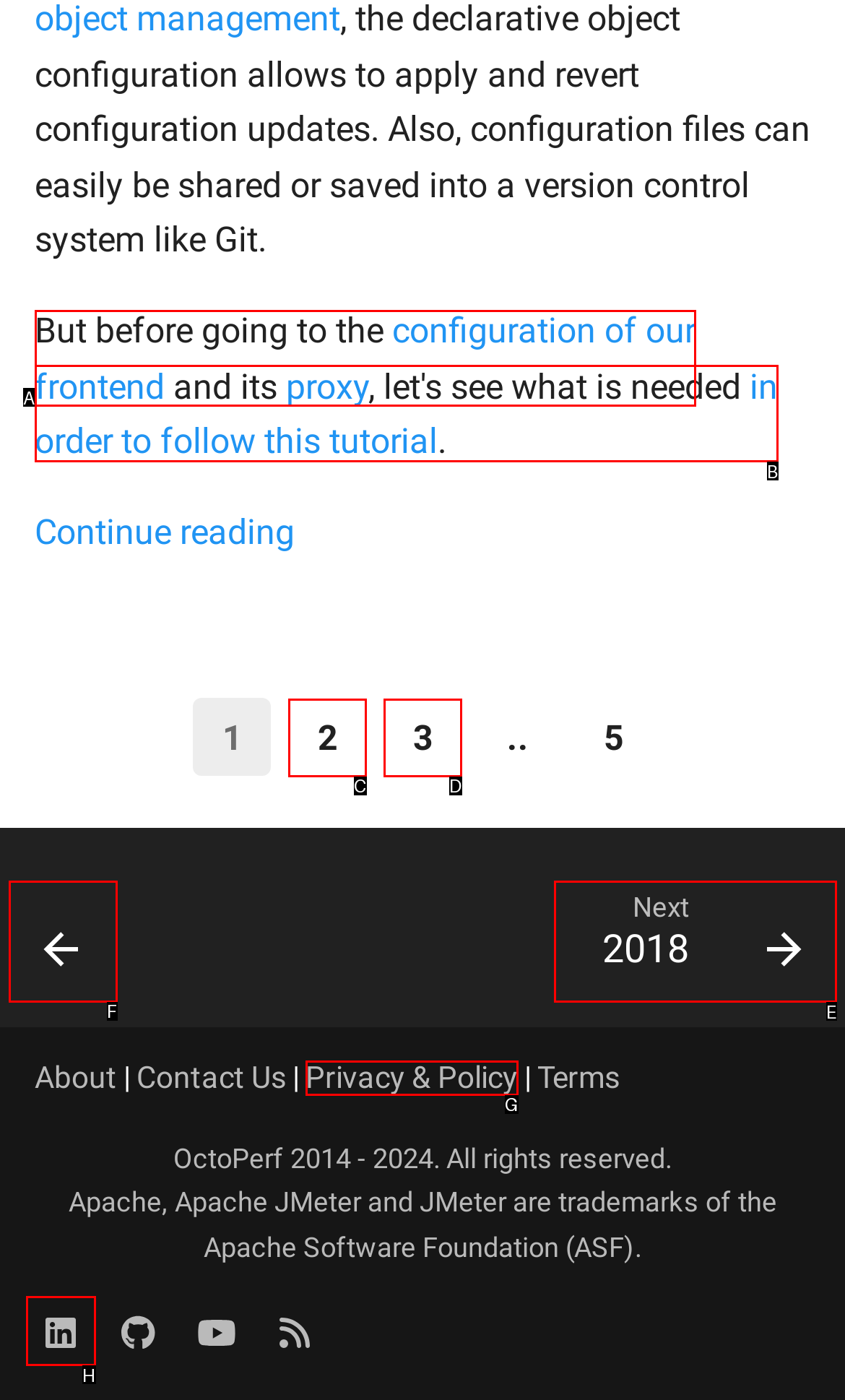Tell me the letter of the UI element I should click to accomplish the task: Go to the next page based on the choices provided in the screenshot.

E